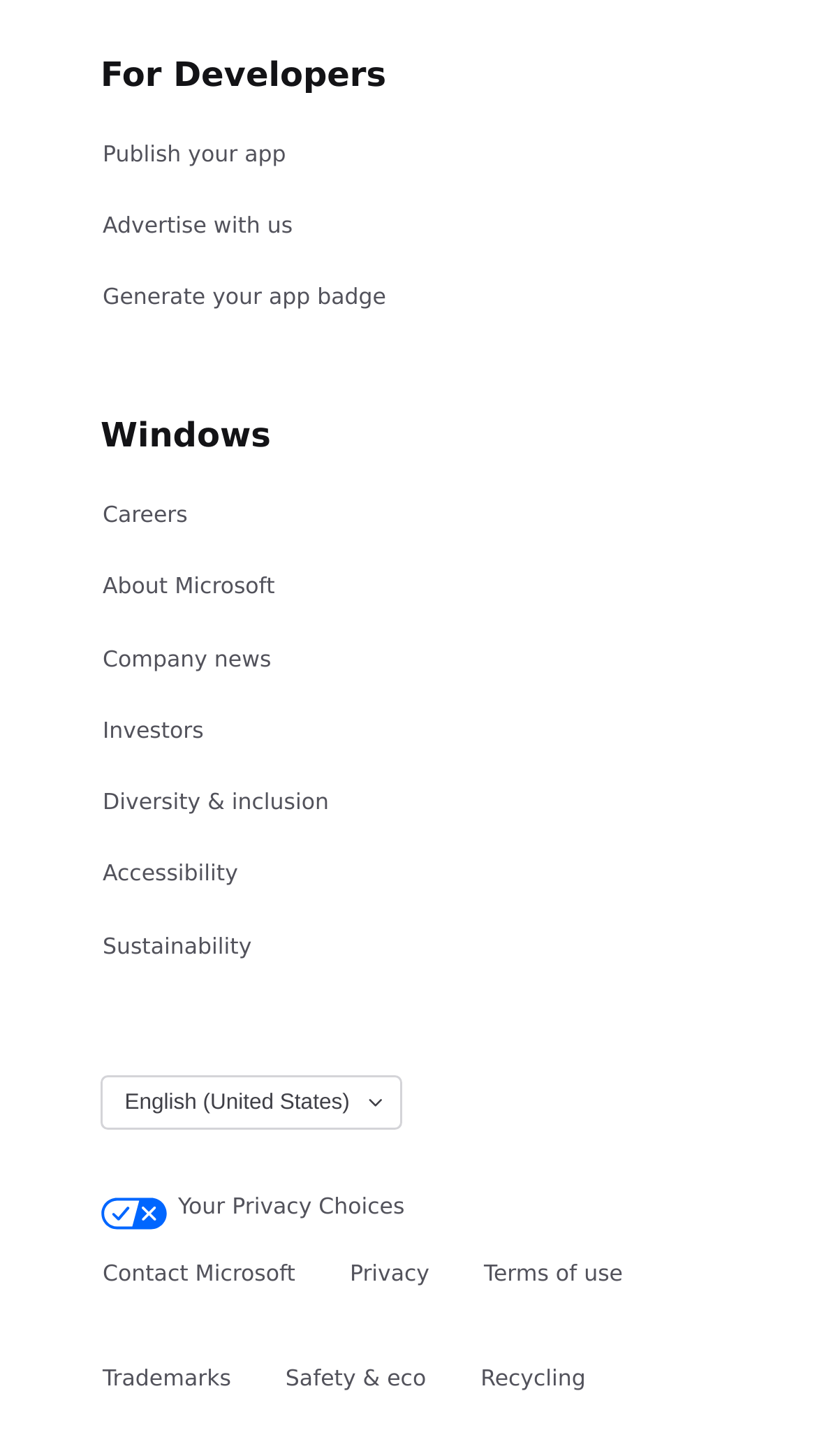Find the bounding box of the element with the following description: "A Market Place Research". The coordinates must be four float numbers between 0 and 1, formatted as [left, top, right, bottom].

None